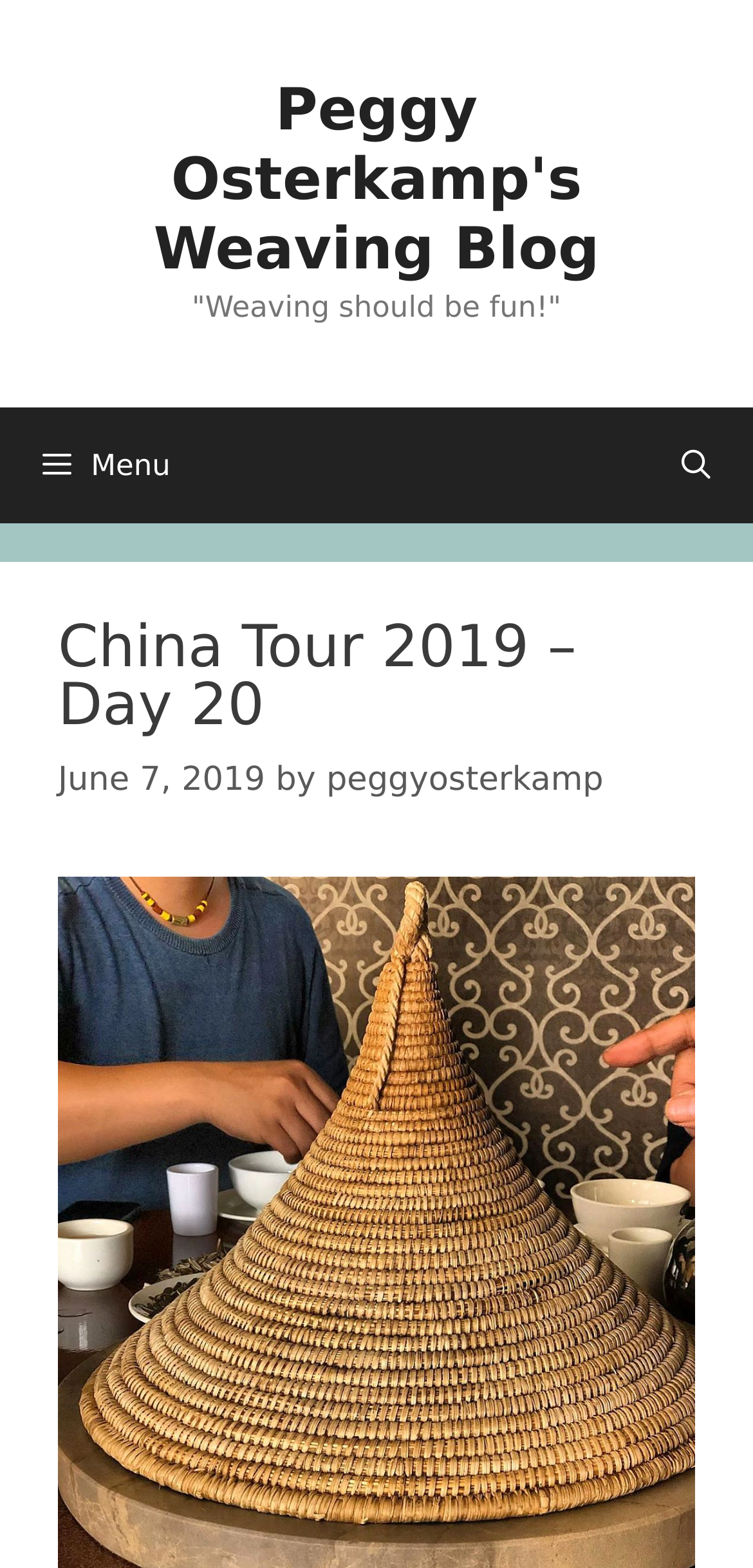What is the theme of the blog?
Answer the question in as much detail as possible.

The theme of the blog can be inferred from the title of the blog, 'Peggy Osterkamp's Weaving Blog', and also from the quote 'Weaving should be fun!' in the banner section.